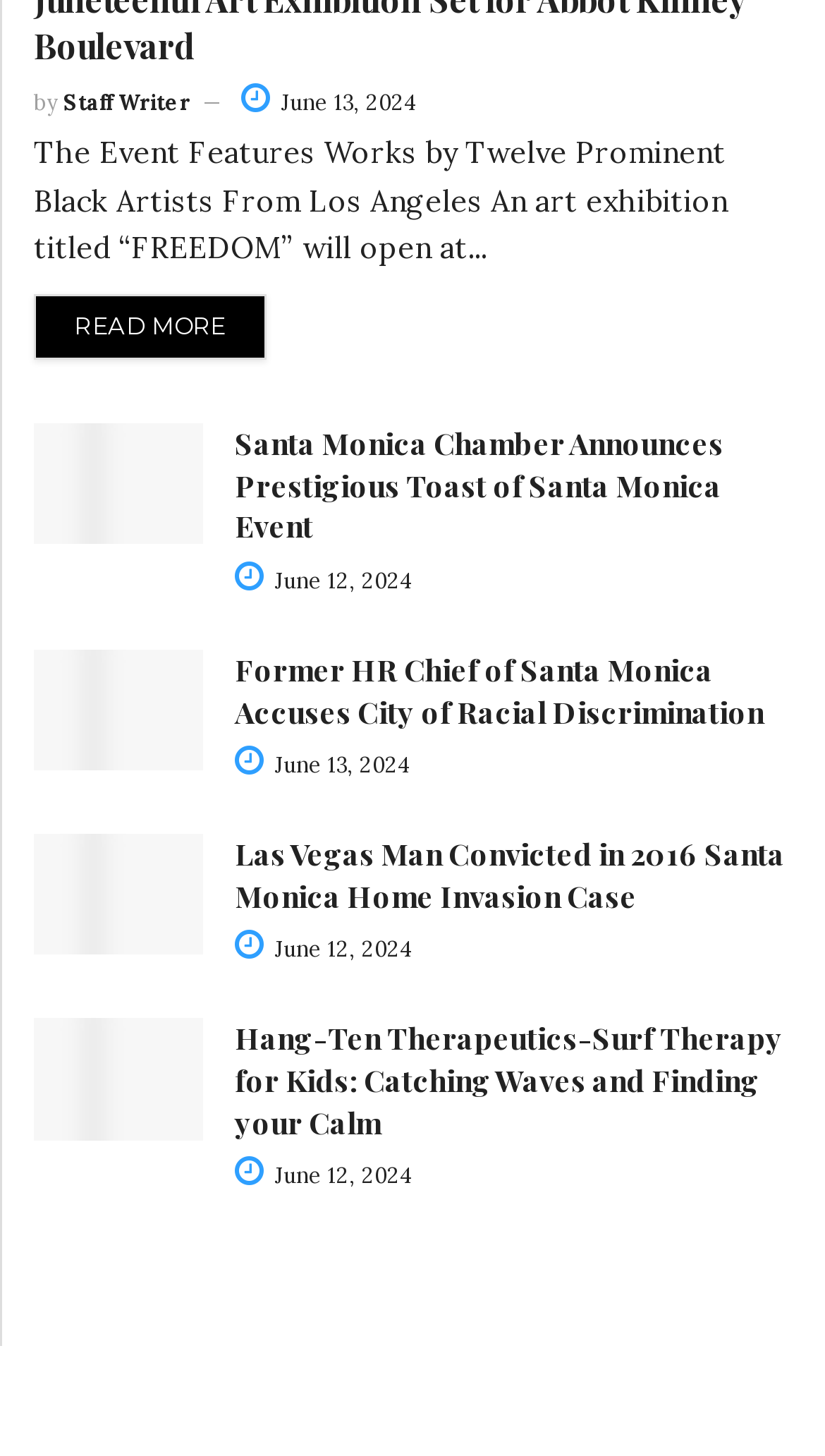Please answer the following question using a single word or phrase: 
Who wrote the article about the art exhibition?

Staff Writer